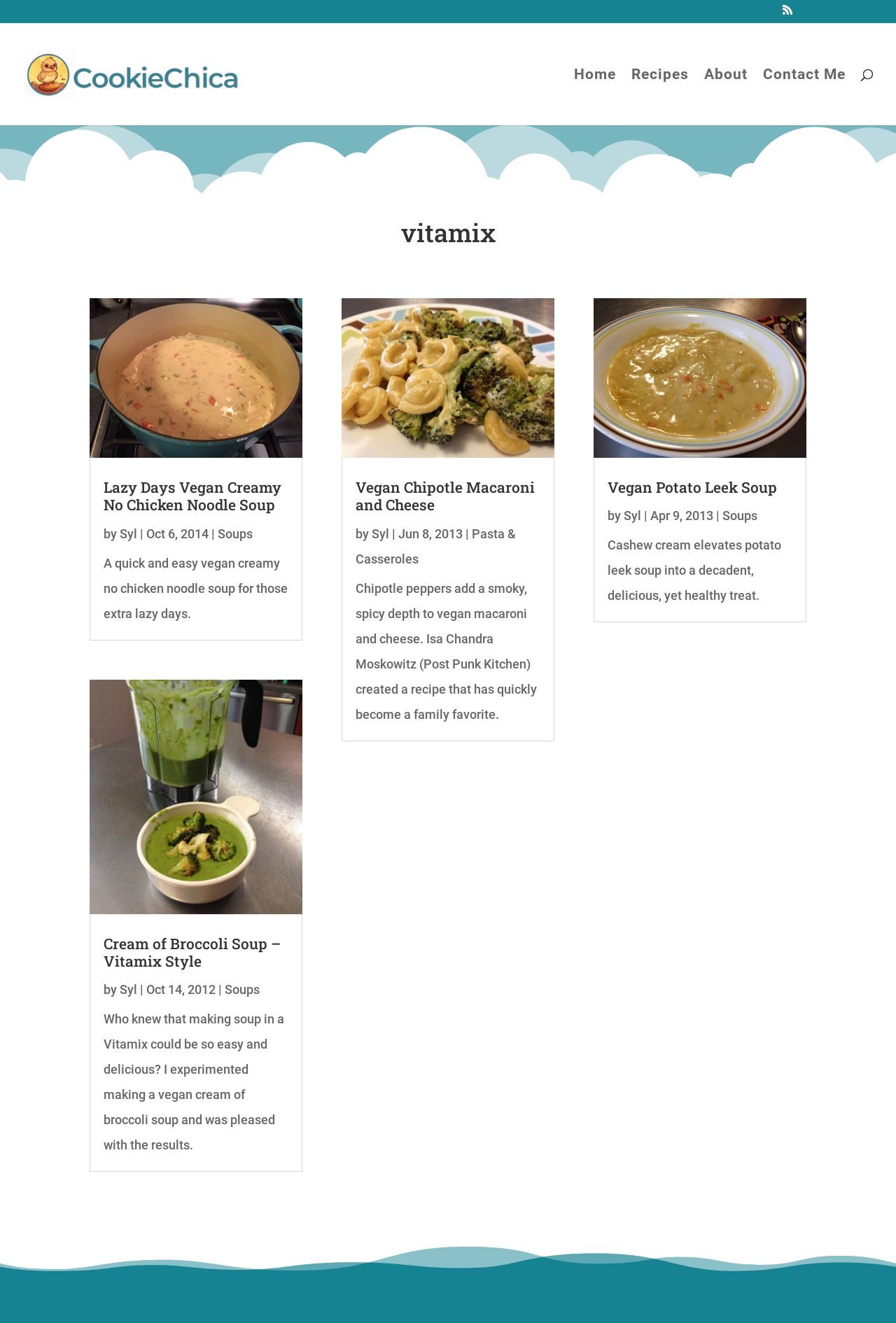Identify the coordinates of the bounding box for the element that must be clicked to accomplish the instruction: "Search for something".

[0.053, 0.017, 0.953, 0.018]